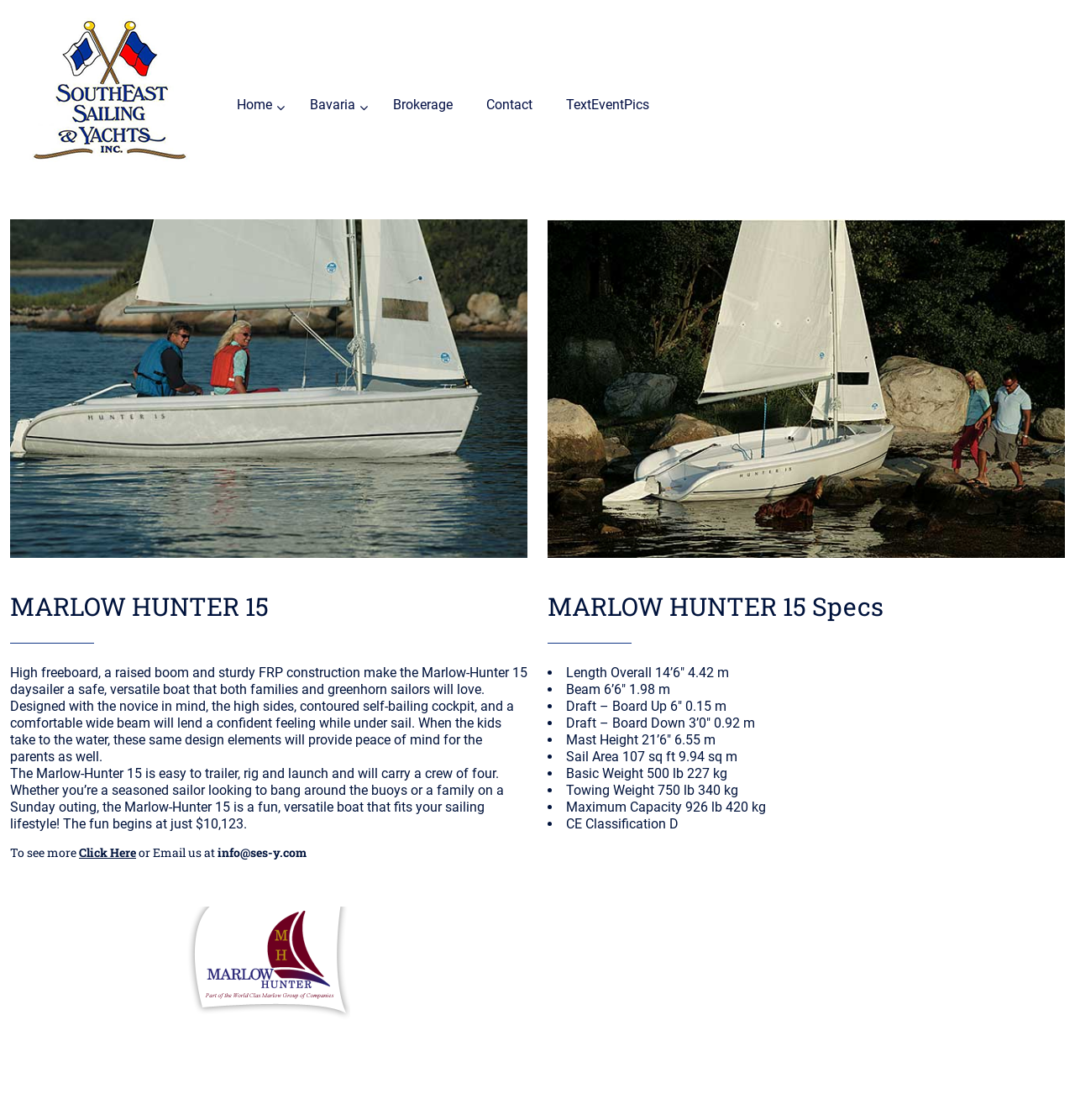Provide a one-word or short-phrase answer to the question:
What is the length of the Marlow-Hunter 15?

14’6″